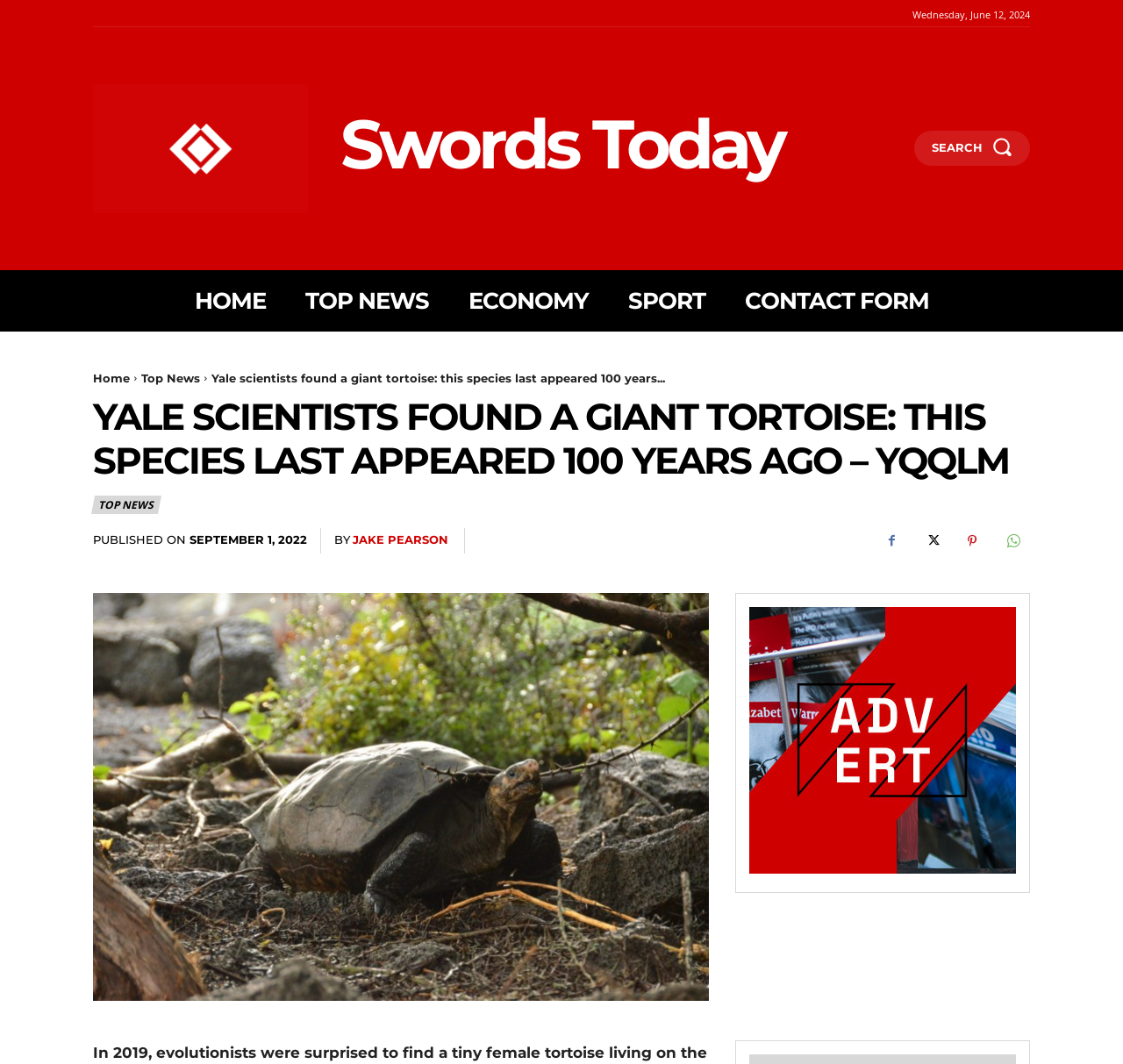Determine the bounding box for the described UI element: "Facebook".

[0.778, 0.492, 0.809, 0.525]